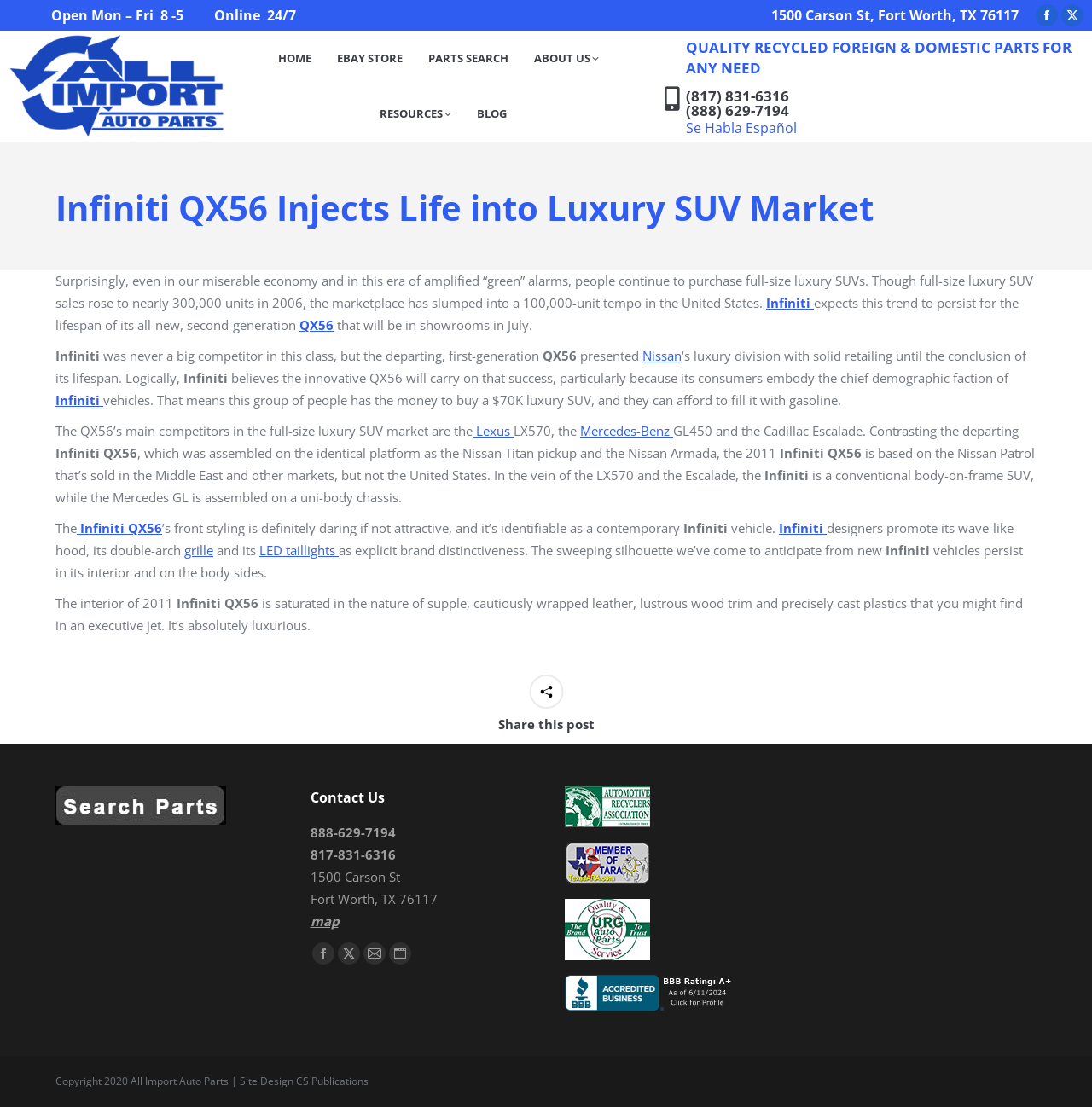Use a single word or phrase to answer the question: 
What is the platform of the 2011 Infiniti QX56?

Nissan Patrol